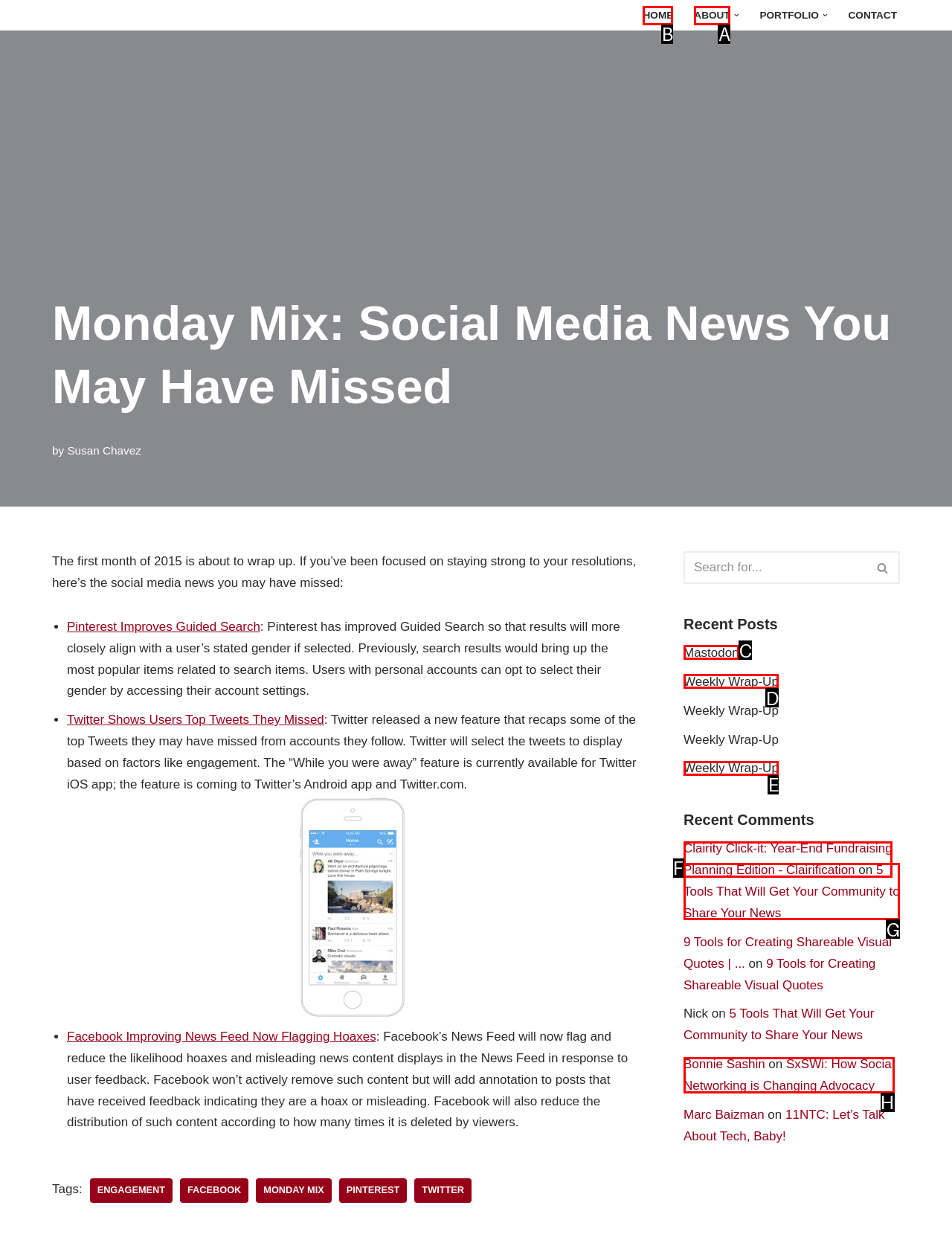Identify the correct UI element to click for the following task: Click on the 'HOME' link Choose the option's letter based on the given choices.

B